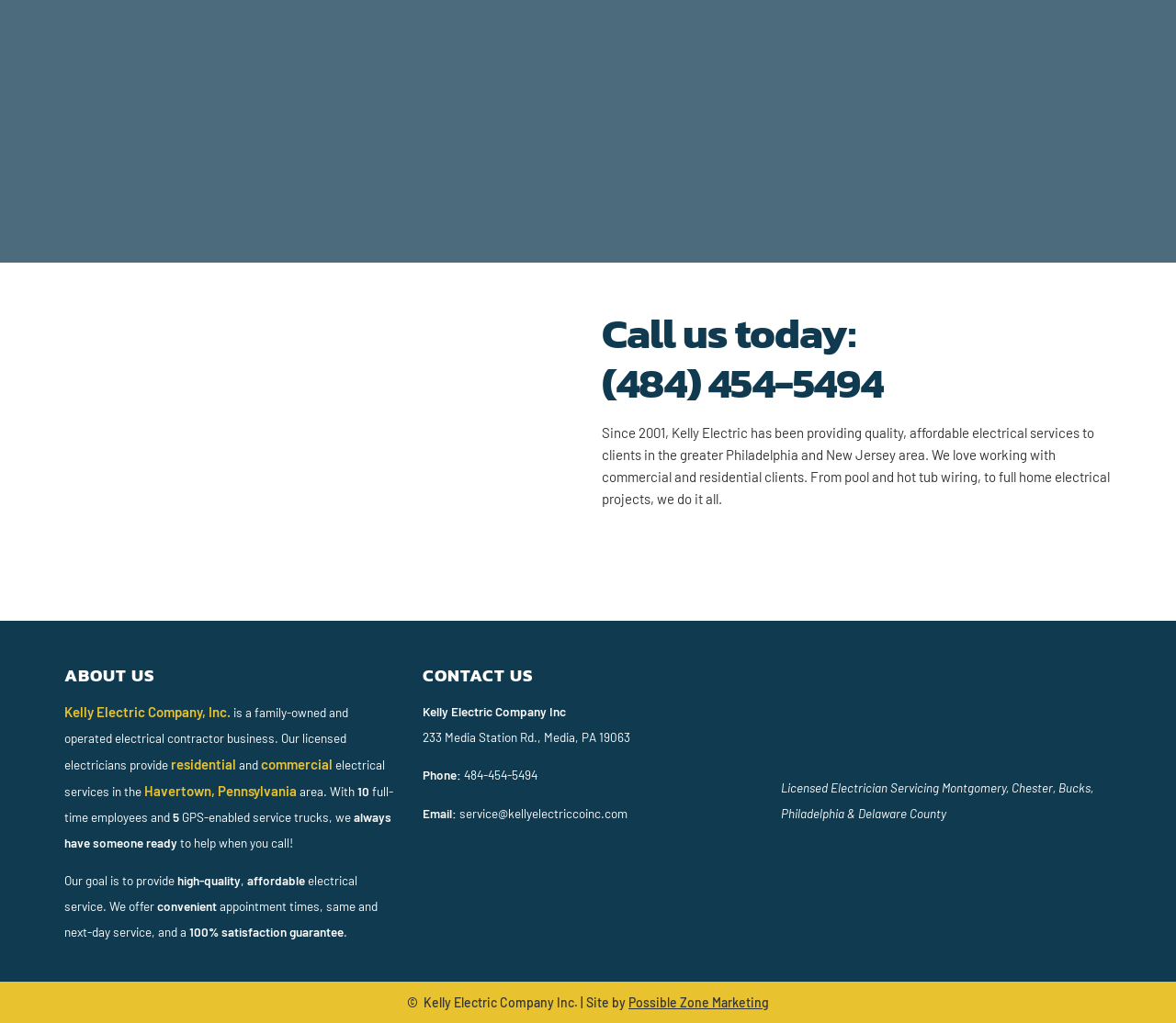Where is Kelly Electric Company located?
Using the details from the image, give an elaborate explanation to answer the question.

I found the address by looking at the 'CONTACT US' section, where it is listed as '233 Media Station Rd., Media, PA 19063'.